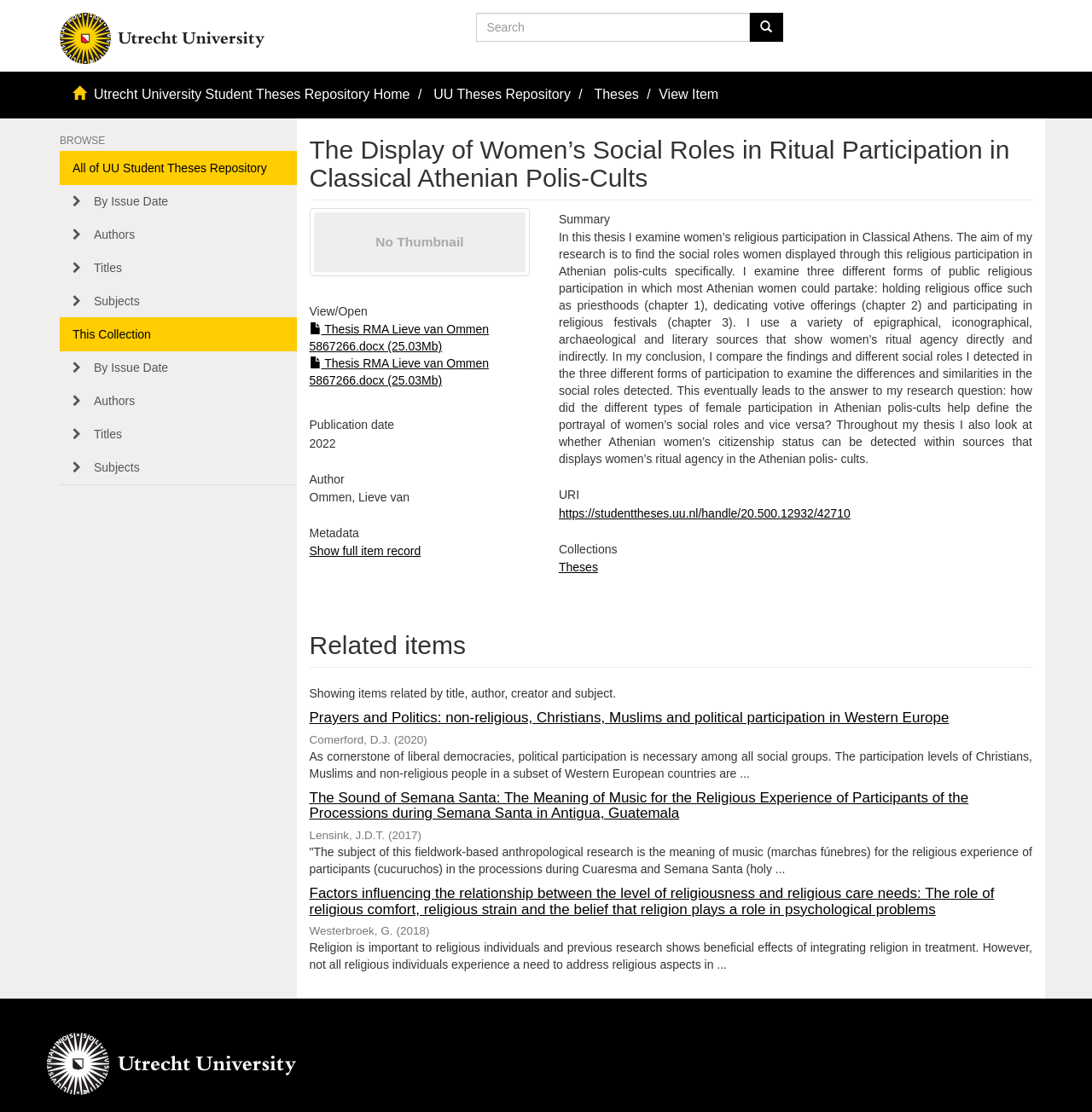What is the name of the university whose logo is displayed at the bottom of the webpage?
Could you give a comprehensive explanation in response to this question?

The answer can be found by looking at the image at the bottom of the webpage which is labeled as 'Utrecht university logo'.